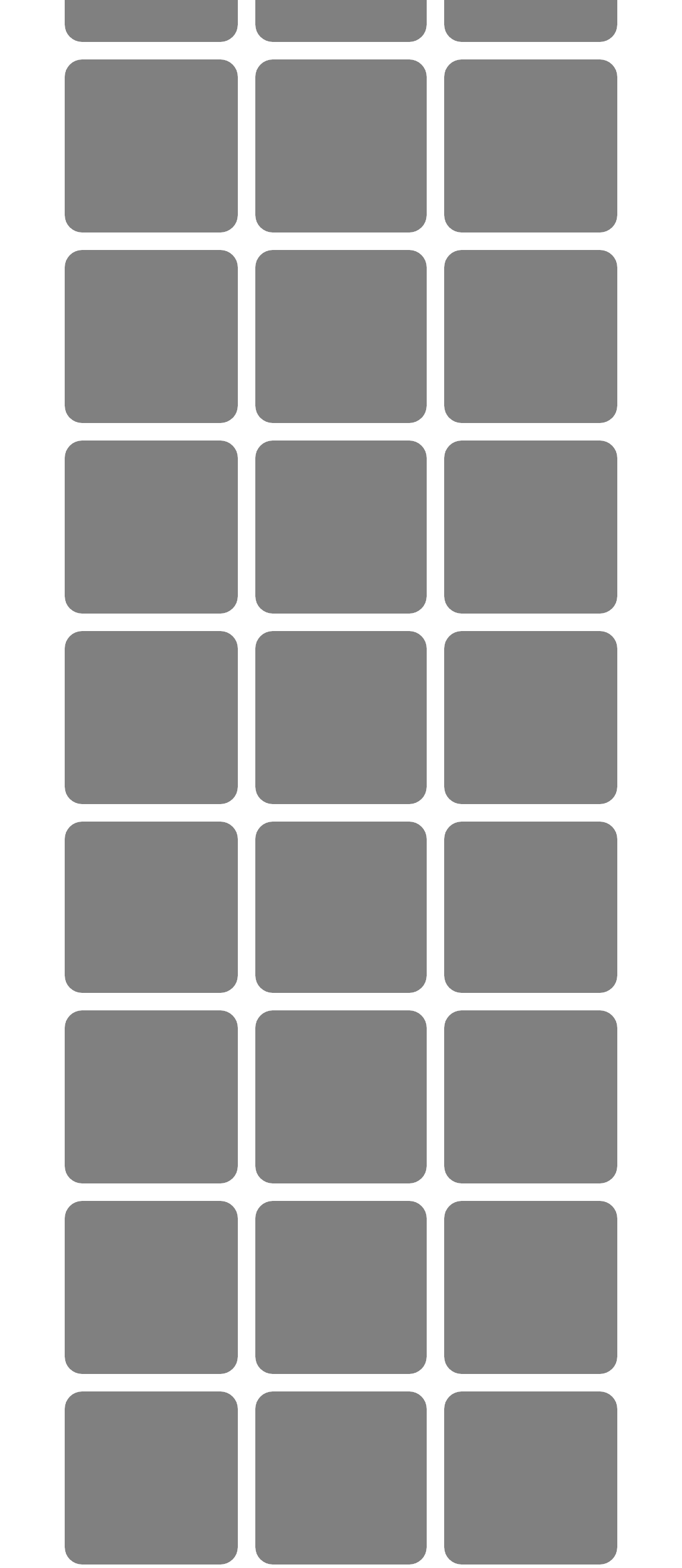Refer to the image and answer the question with as much detail as possible: What is the first game listed on the webpage?

The first game listed on the webpage is Moto X3M, which is a link element with the text 'Moto X3M' and is located at the top-left corner of the webpage.